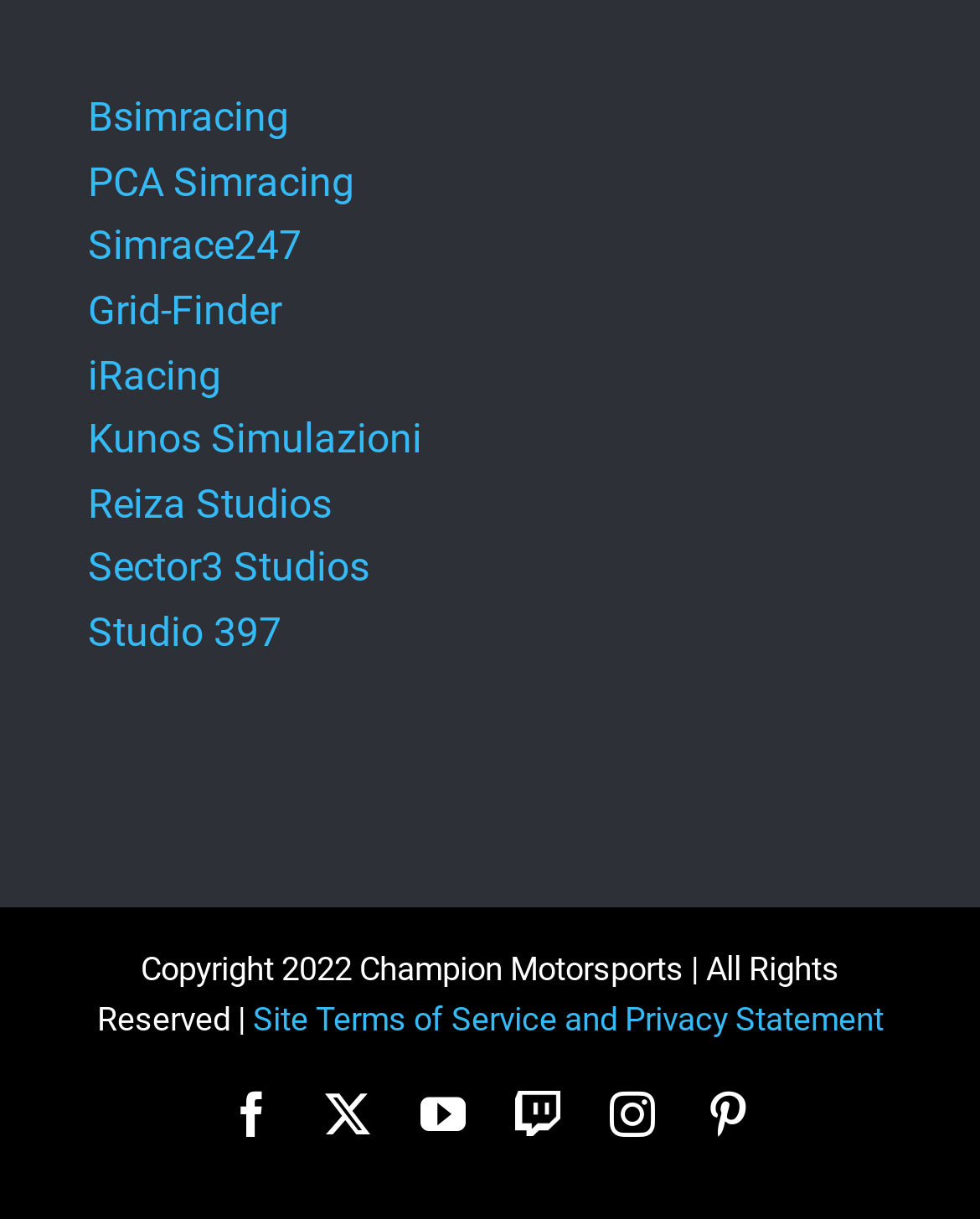Please find the bounding box coordinates of the element that must be clicked to perform the given instruction: "check out Simrace247". The coordinates should be four float numbers from 0 to 1, i.e., [left, top, right, bottom].

[0.09, 0.182, 0.308, 0.221]